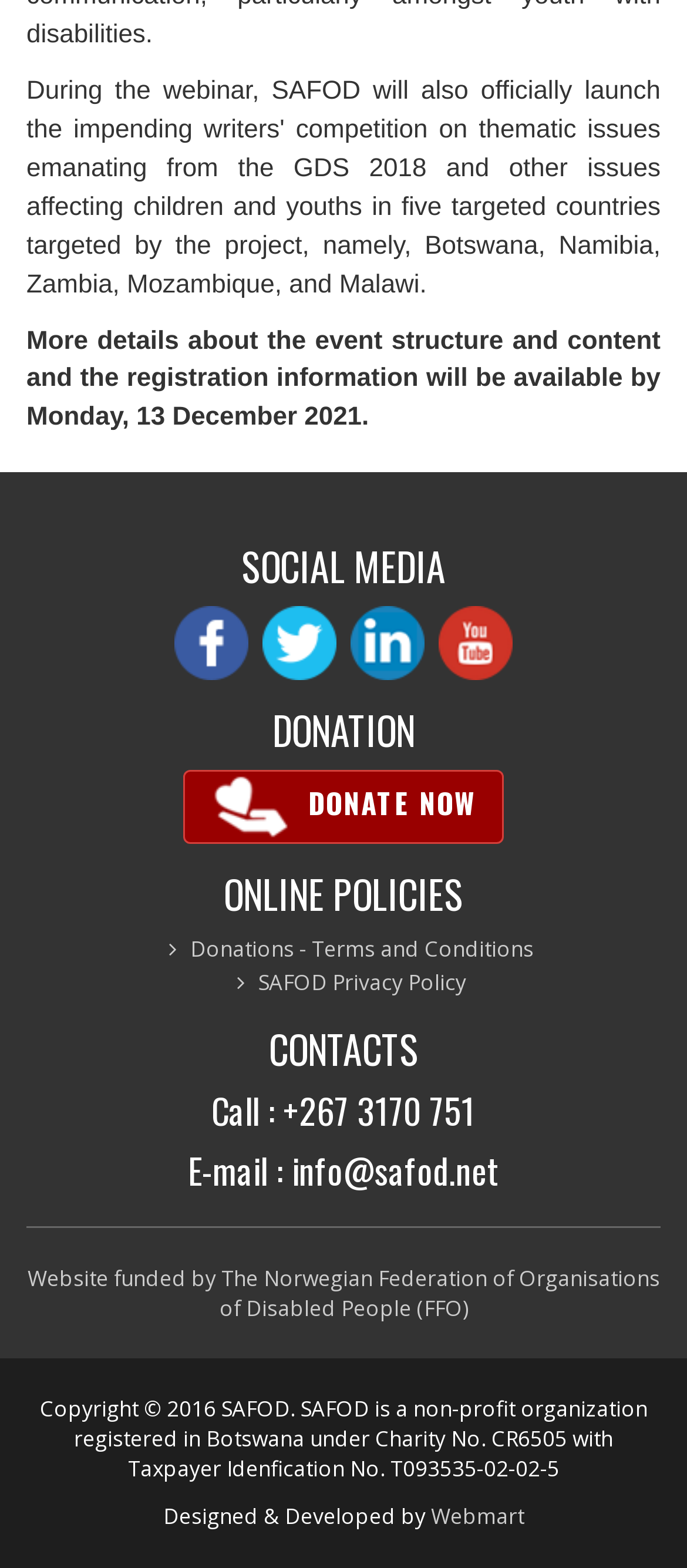Please give the bounding box coordinates of the area that should be clicked to fulfill the following instruction: "Contact via email". The coordinates should be in the format of four float numbers from 0 to 1, i.e., [left, top, right, bottom].

[0.038, 0.732, 0.962, 0.759]